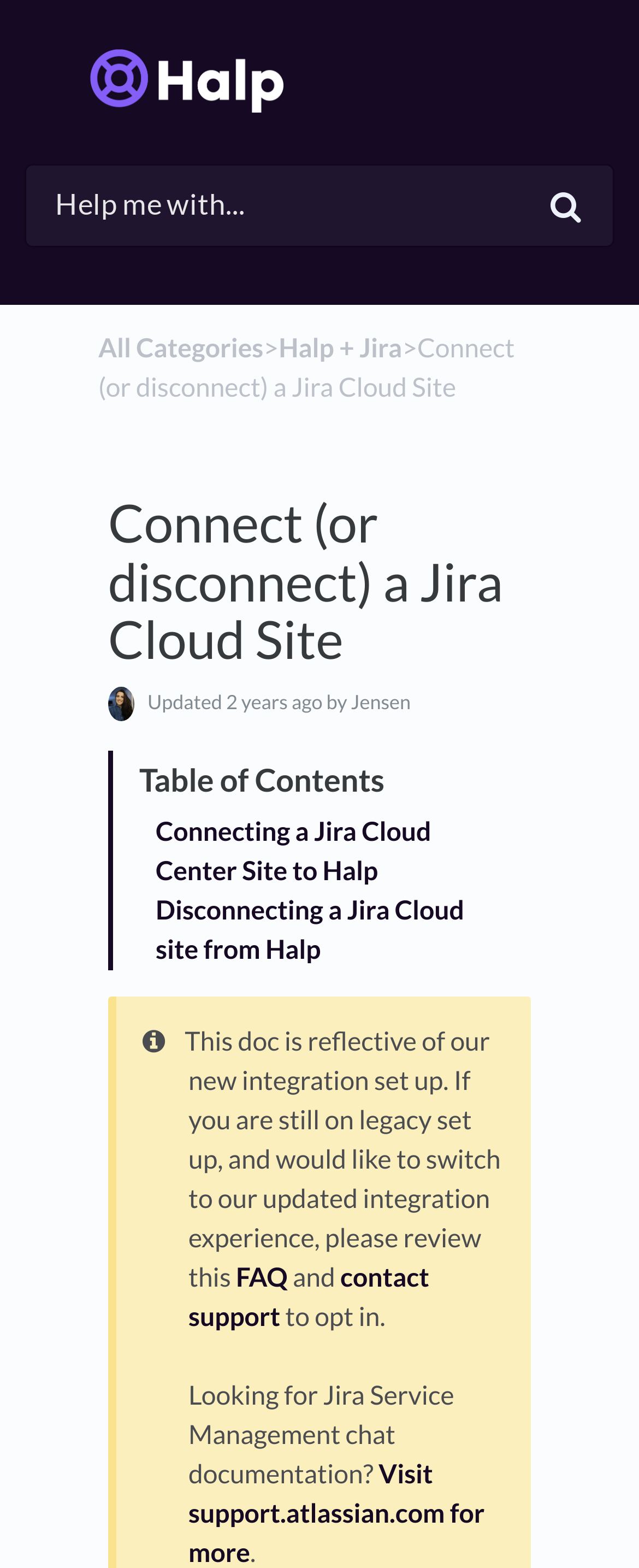What is the alternative documentation for Jira Service Management chat?
Identify the answer in the screenshot and reply with a single word or phrase.

Available on request